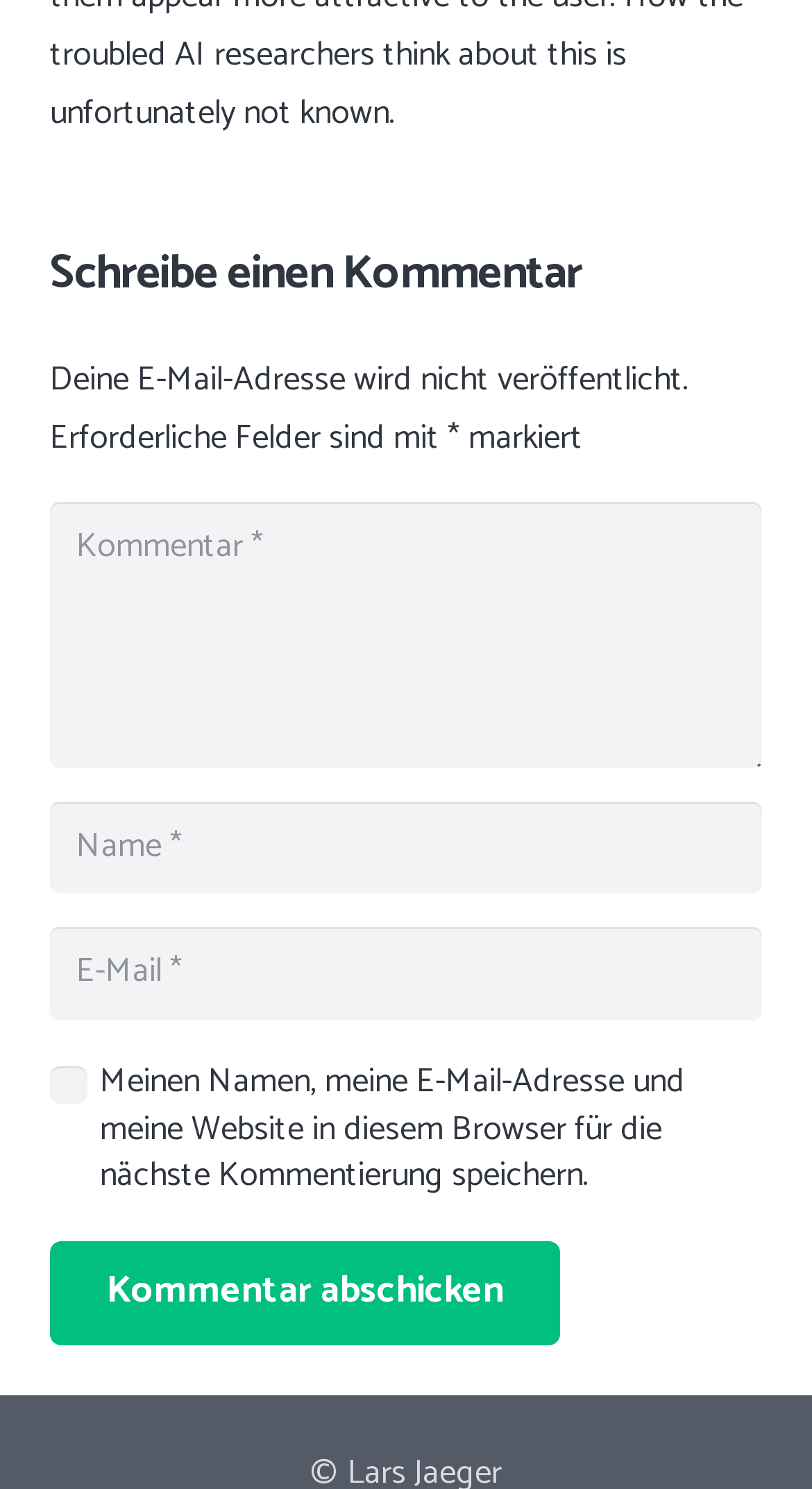Provide a single word or phrase answer to the question: 
What is the condition to proceed with commenting?

Agree to terms